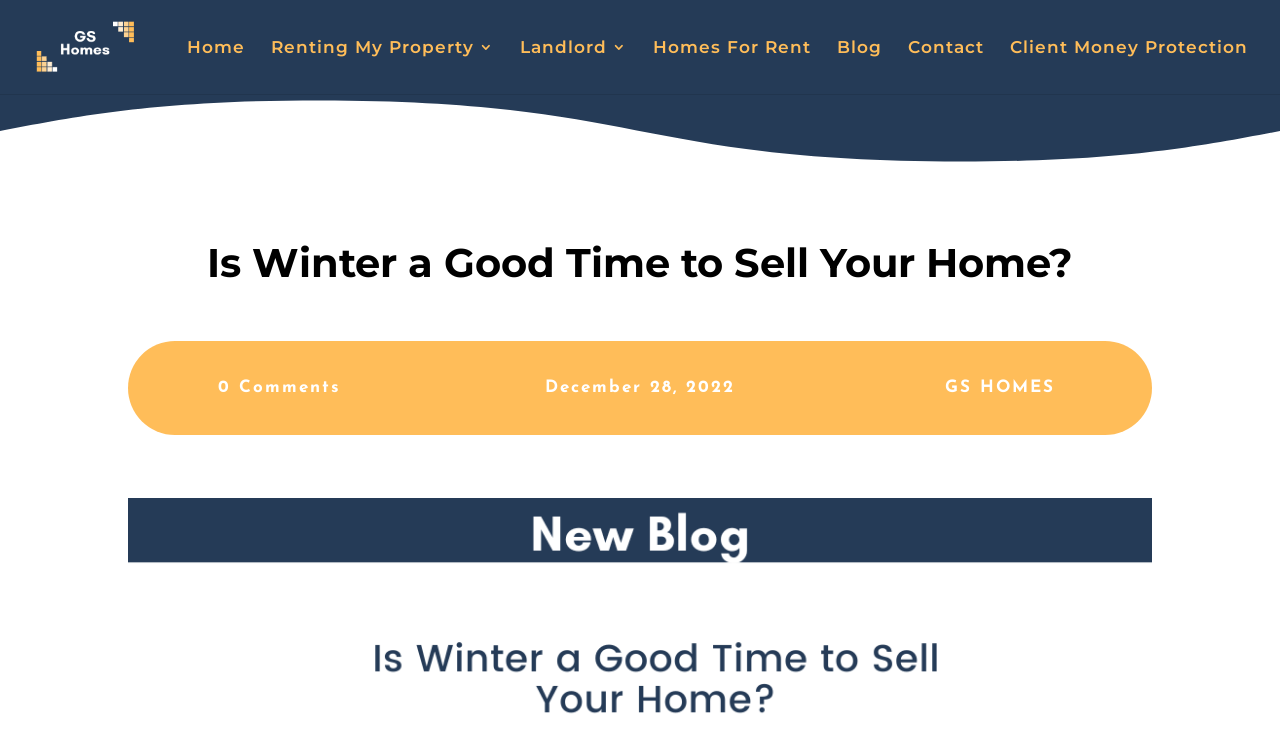Identify the bounding box coordinates for the UI element described as: "Contact". The coordinates should be provided as four floats between 0 and 1: [left, top, right, bottom].

[0.709, 0.053, 0.769, 0.126]